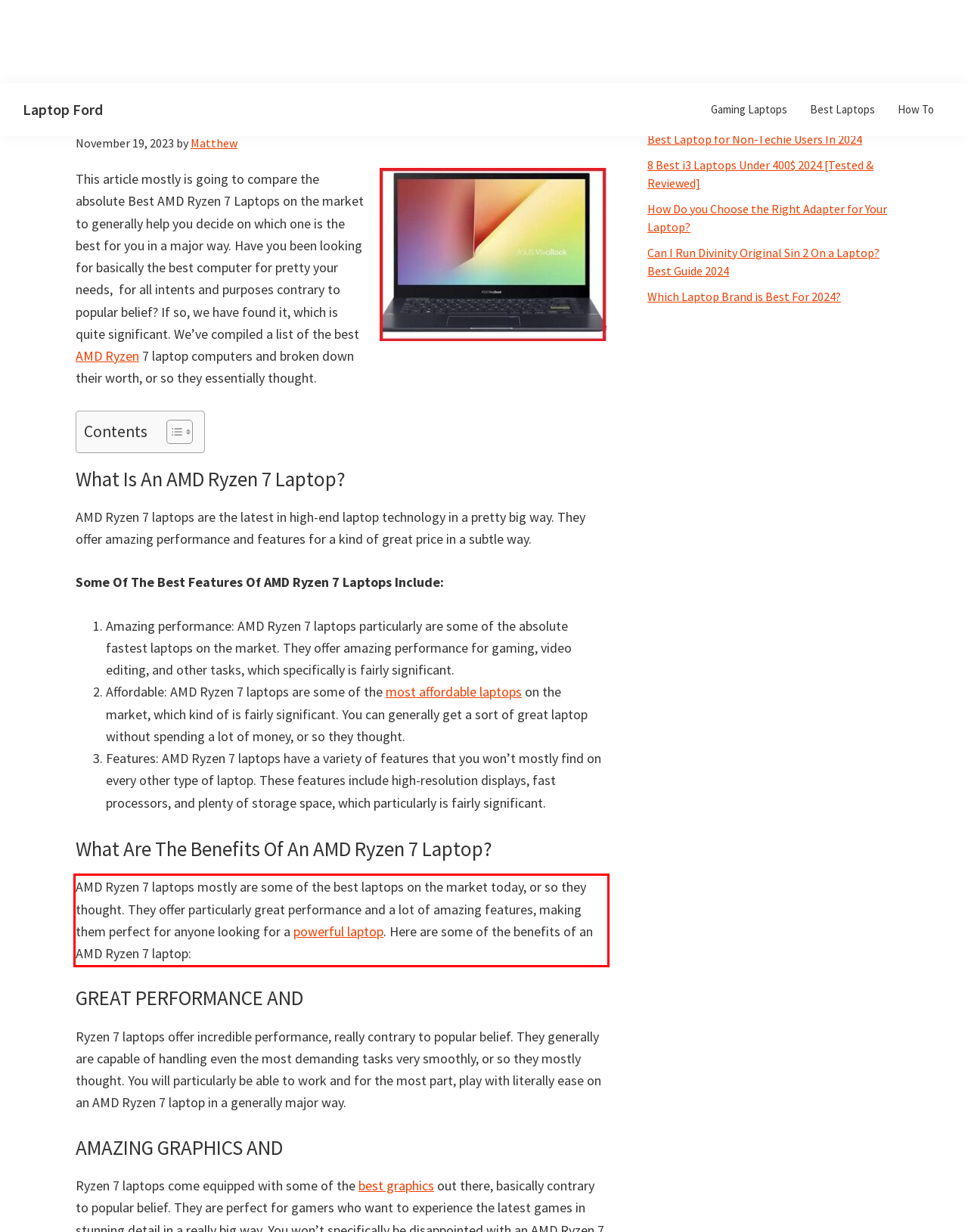You are given a webpage screenshot with a red bounding box around a UI element. Extract and generate the text inside this red bounding box.

AMD Ryzen 7 laptops mostly are some of the best laptops on the market today, or so they thought. They offer particularly great performance and a lot of amazing features, making them perfect for anyone looking for a powerful laptop. Here are some of the benefits of an AMD Ryzen 7 laptop: